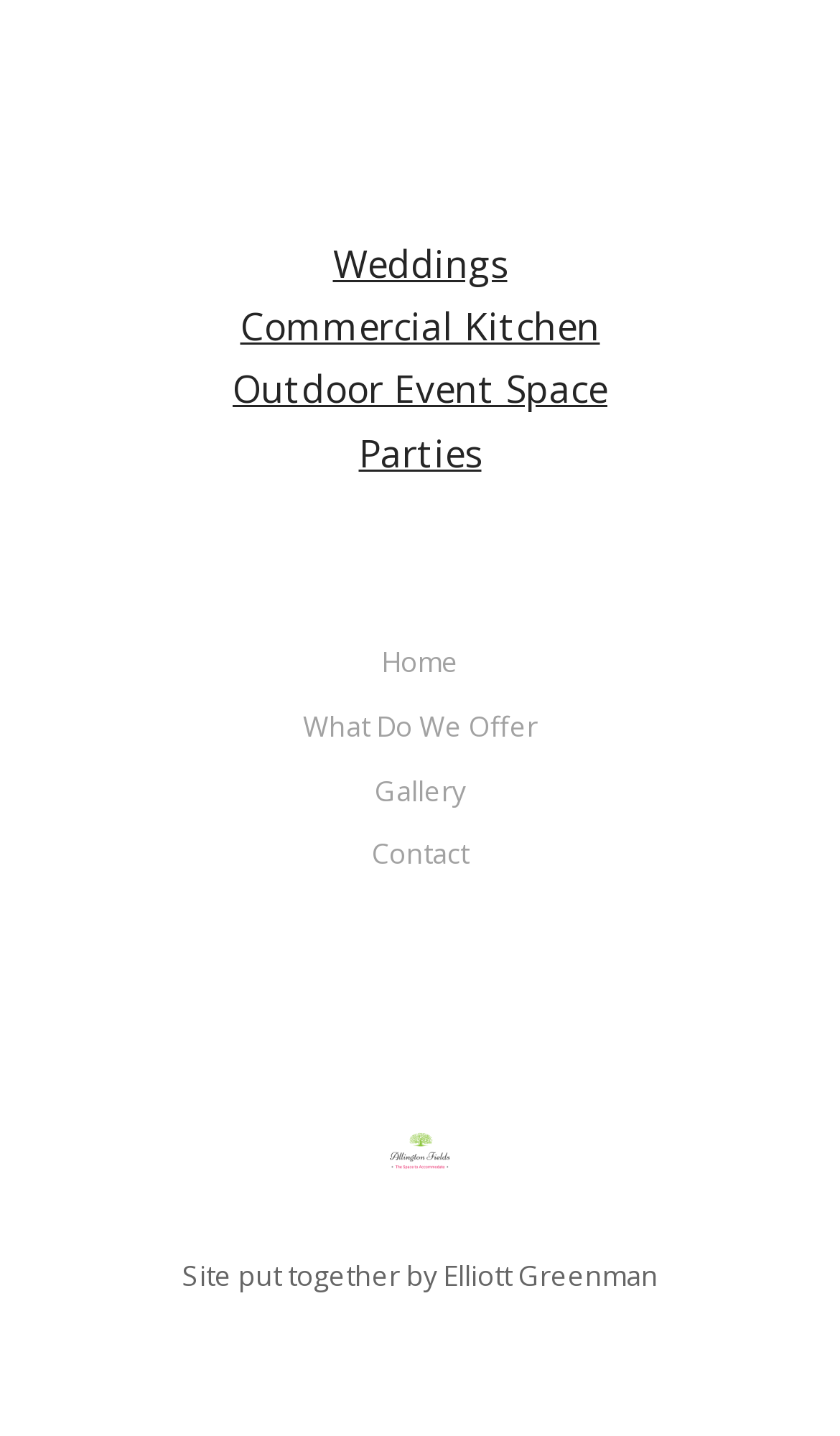What type of events can be hosted here?
Look at the image and respond to the question as thoroughly as possible.

Based on the links provided on the webpage, it appears that the venue can host various types of events, including weddings, parties, and commercial kitchen events, as well as outdoor events.